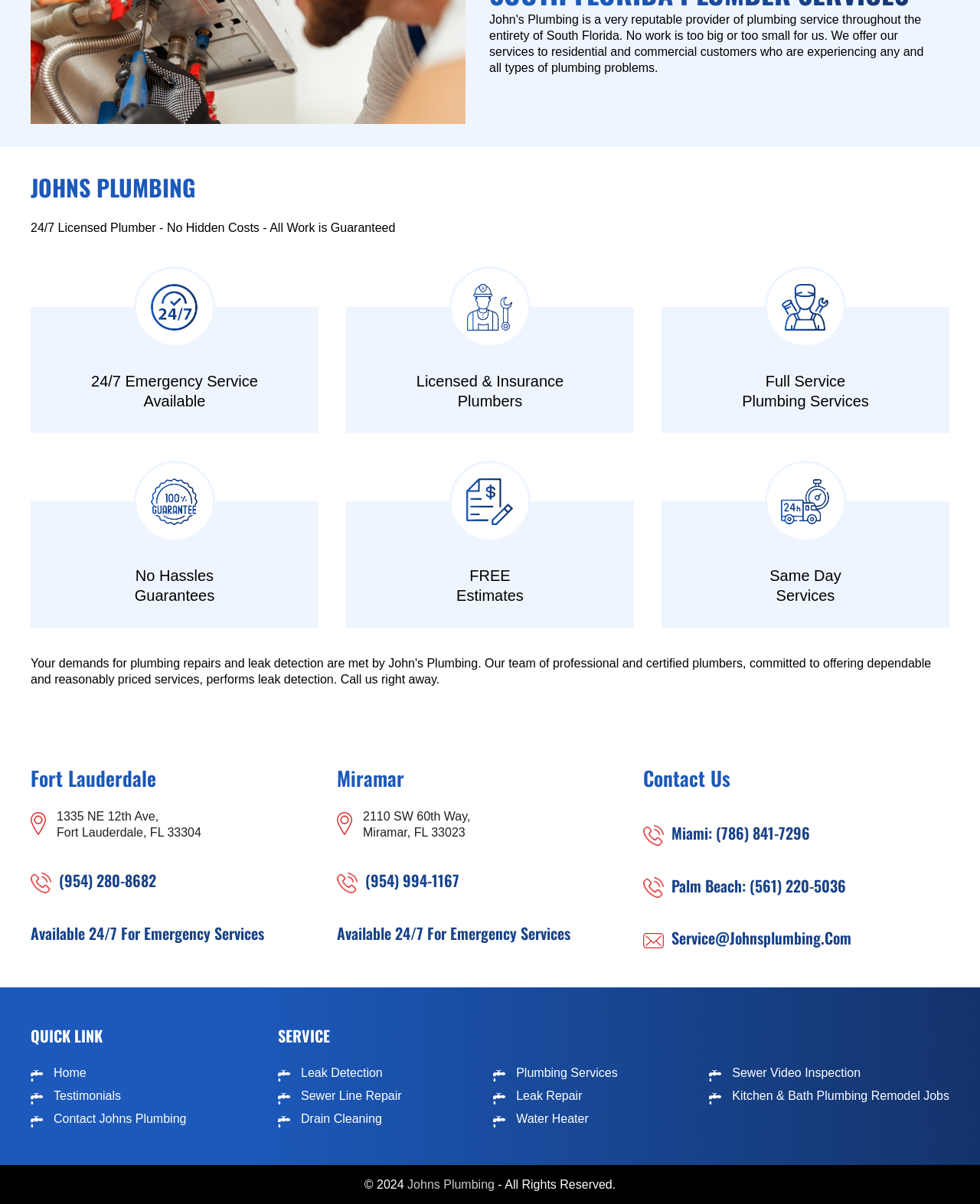Please determine the bounding box coordinates of the element's region to click in order to carry out the following instruction: "View plumbing services". The coordinates should be four float numbers between 0 and 1, i.e., [left, top, right, bottom].

[0.503, 0.886, 0.63, 0.897]